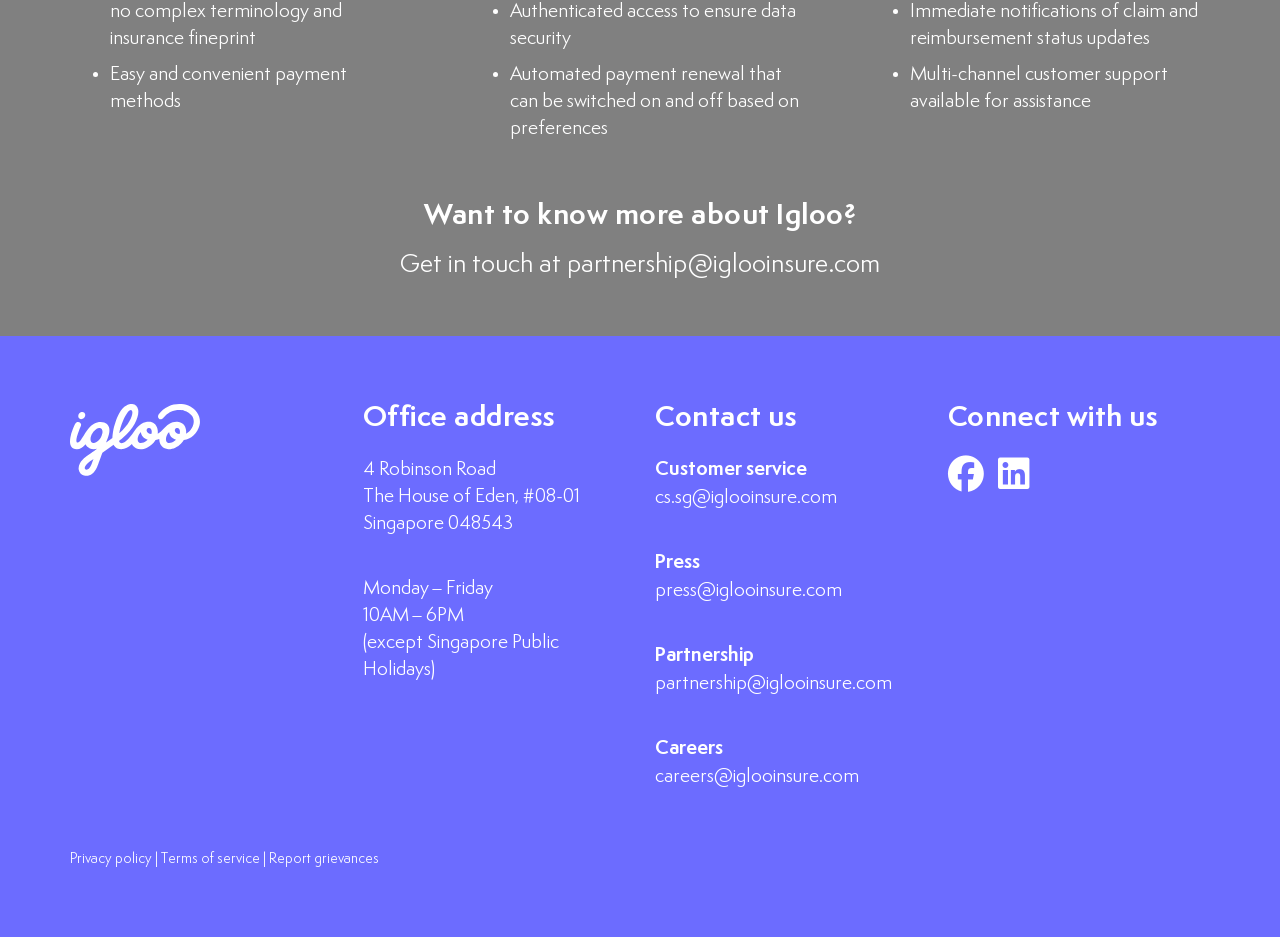Provide the bounding box coordinates of the HTML element described as: "partnership@iglooinsure.com". The bounding box coordinates should be four float numbers between 0 and 1, i.e., [left, top, right, bottom].

[0.443, 0.181, 0.688, 0.209]